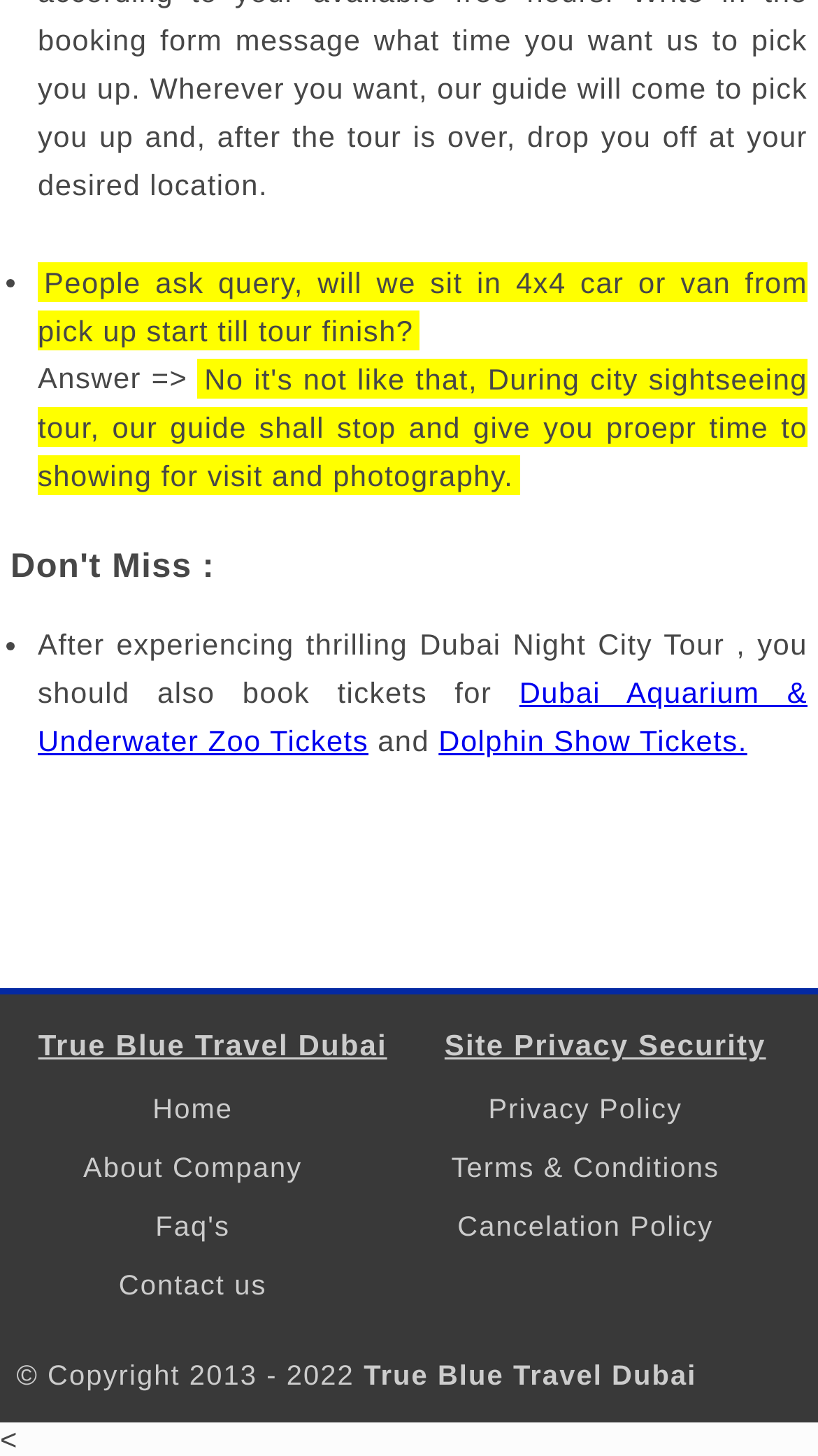Please find the bounding box coordinates of the element that you should click to achieve the following instruction: "Check 'Faq's'". The coordinates should be presented as four float numbers between 0 and 1: [left, top, right, bottom].

[0.19, 0.832, 0.281, 0.854]